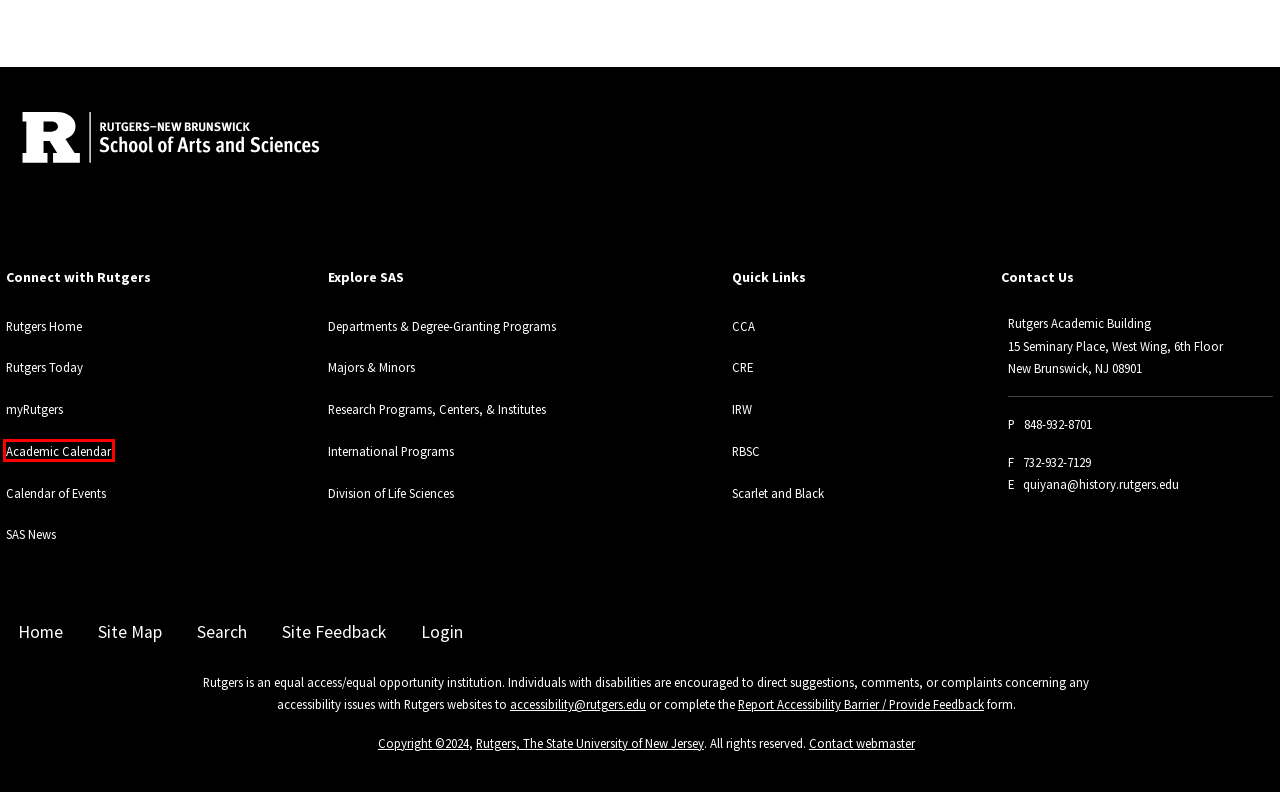You have a screenshot of a webpage with a red bounding box around a UI element. Determine which webpage description best matches the new webpage that results from clicking the element in the bounding box. Here are the candidates:
A. All Events | Rutgers-New Brunswick
B. Academic Calendar | Academic Scheduling and Instructional Space
C. Rutgers Today | Rutgers University
D. Majors and Minors
E. Copyright Information | Rutgers University
F. Office of International Programs
G. login - skip to CAS - Rutgers IT Help
H. Welcome to Rutgers British Studies Center

B